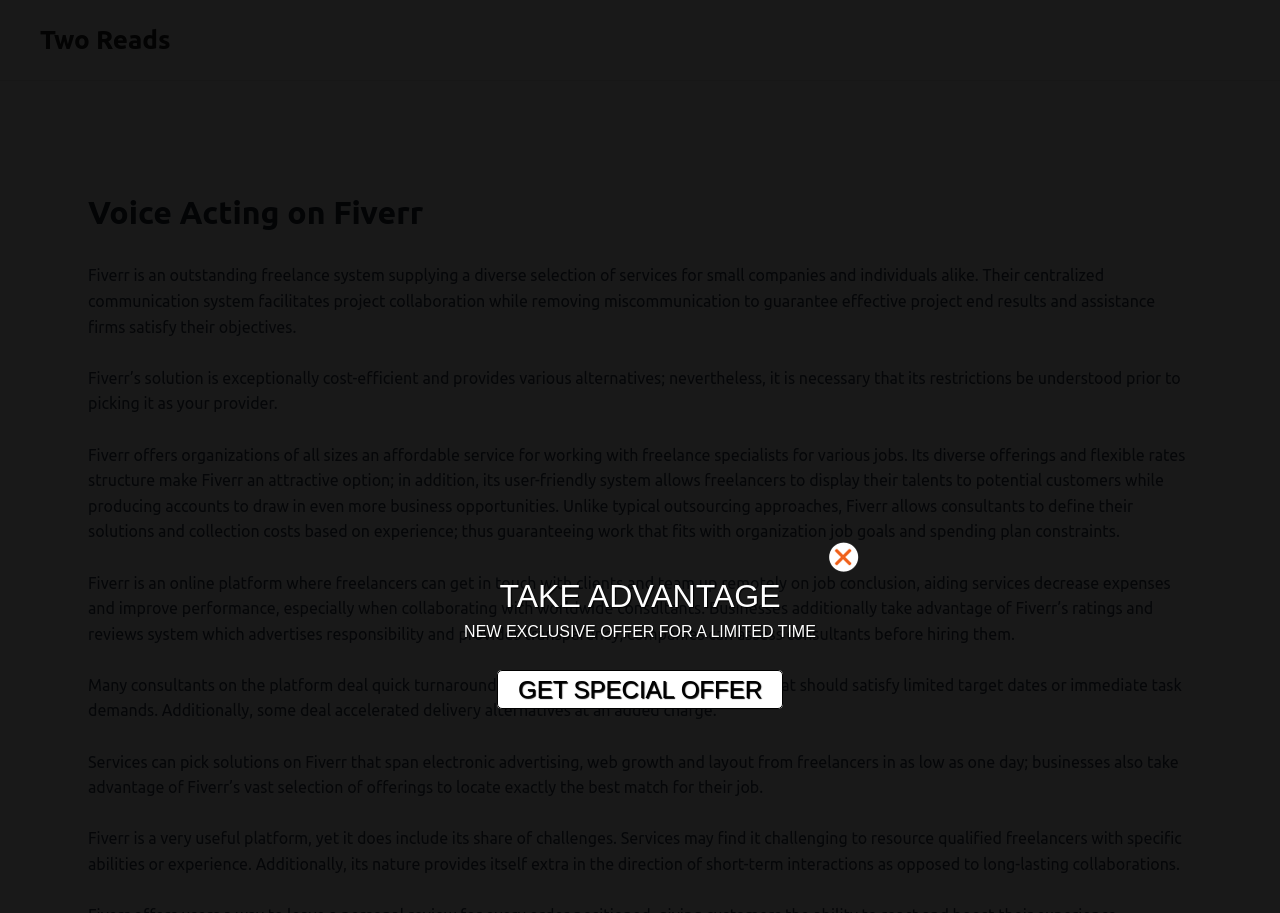Identify the main title of the webpage and generate its text content.

Voice Acting on Fiverr